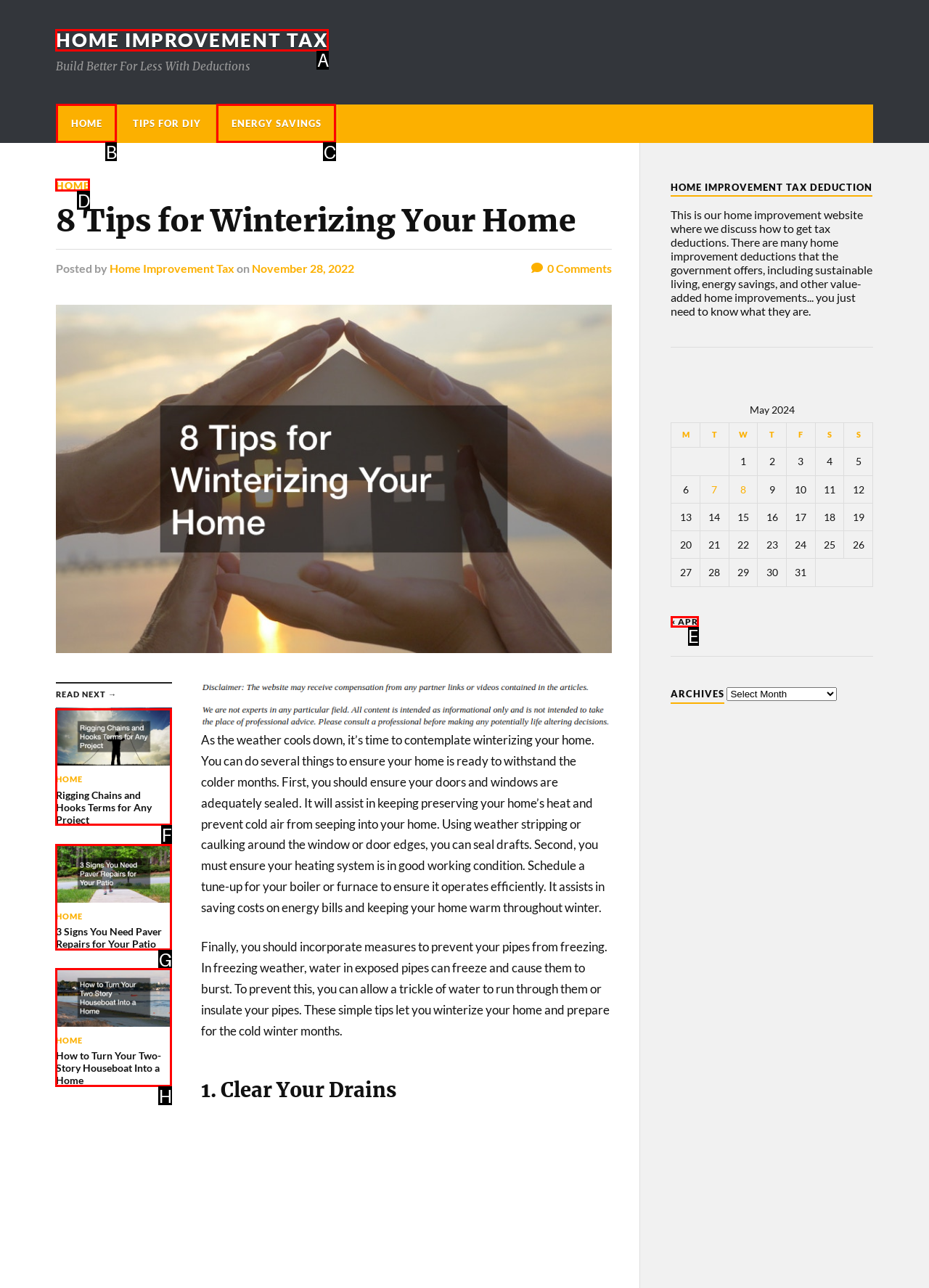Select the HTML element that needs to be clicked to carry out the task: View the 'HOME Rigging Chains and Hooks Terms for Any Project' article
Provide the letter of the correct option.

F